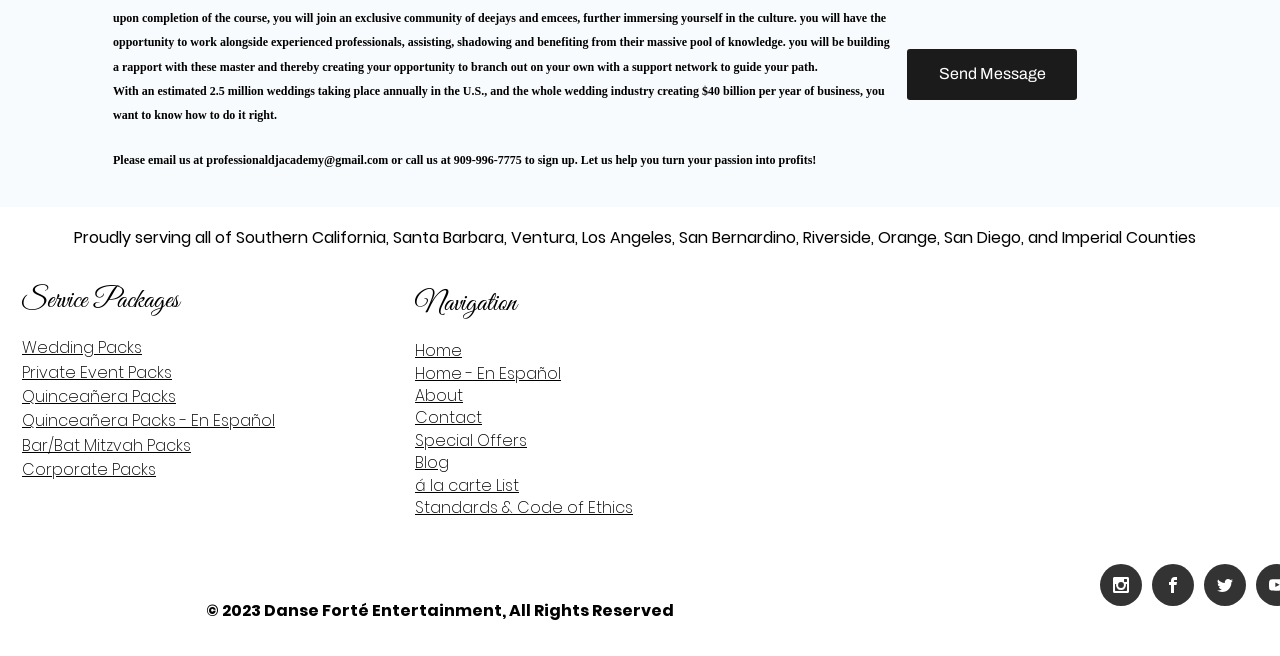From the webpage screenshot, identify the region described by professionaldjacademy@gmail.com. Provide the bounding box coordinates as (top-left x, top-left y, bottom-right x, bottom-right y), with each value being a floating point number between 0 and 1.

[0.161, 0.233, 0.303, 0.254]